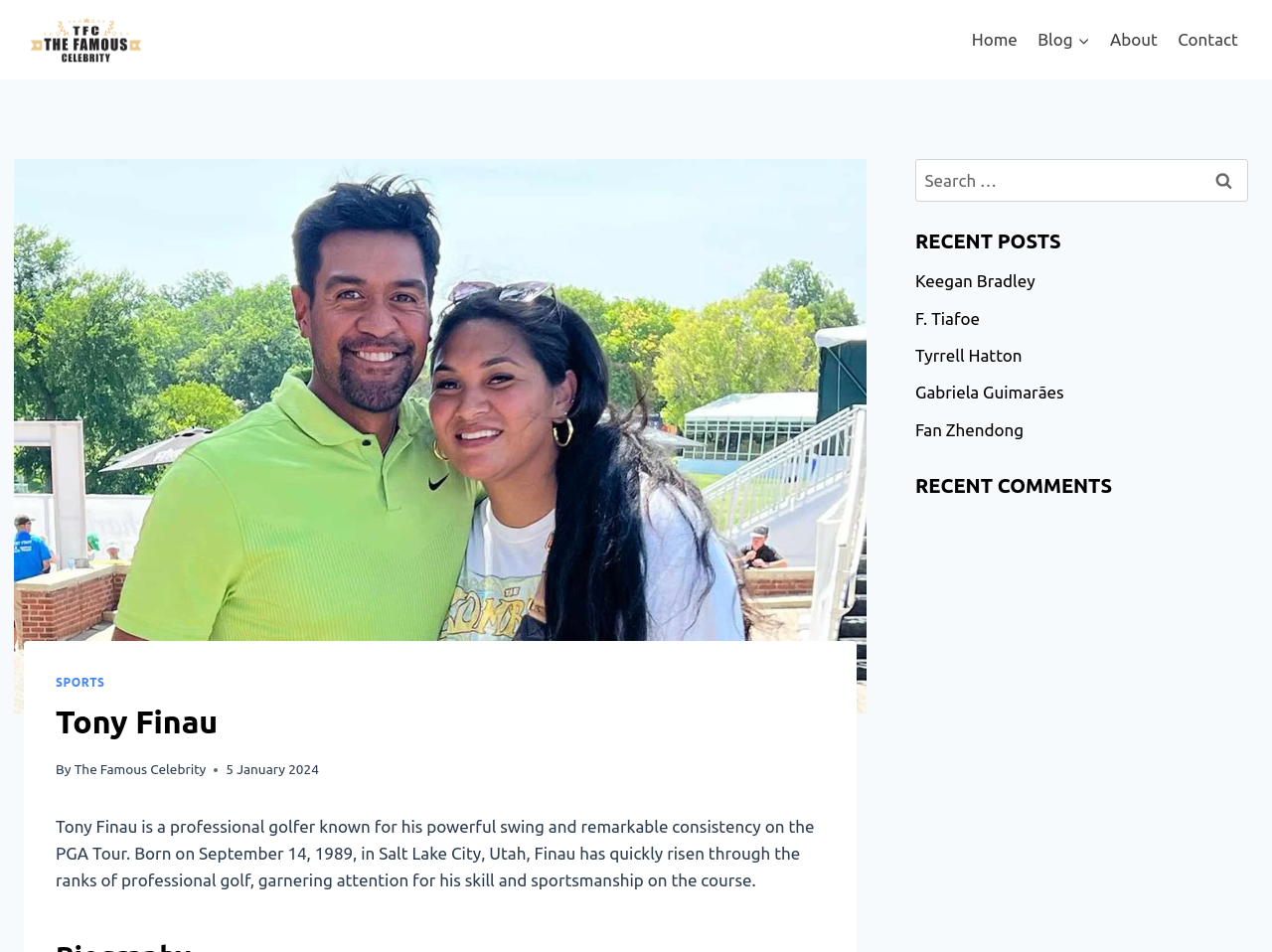Determine the bounding box coordinates of the element that should be clicked to execute the following command: "Read about Tony Finau".

[0.044, 0.733, 0.648, 0.783]